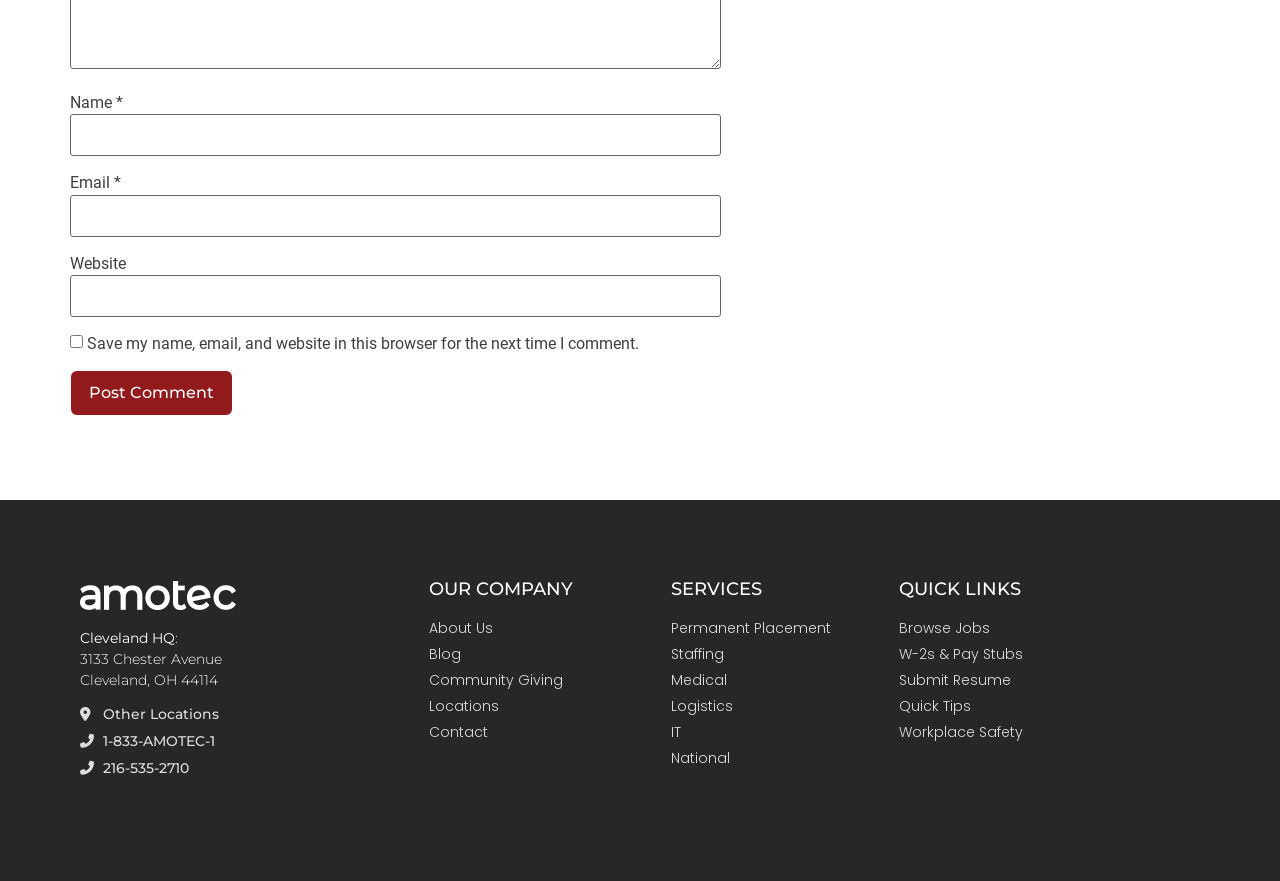Given the element description, predict the bounding box coordinates in the format (top-left x, top-left y, bottom-right x, bottom-right y). Make sure all values are between 0 and 1. Here is the element description: Workplace Safety

[0.702, 0.82, 0.937, 0.844]